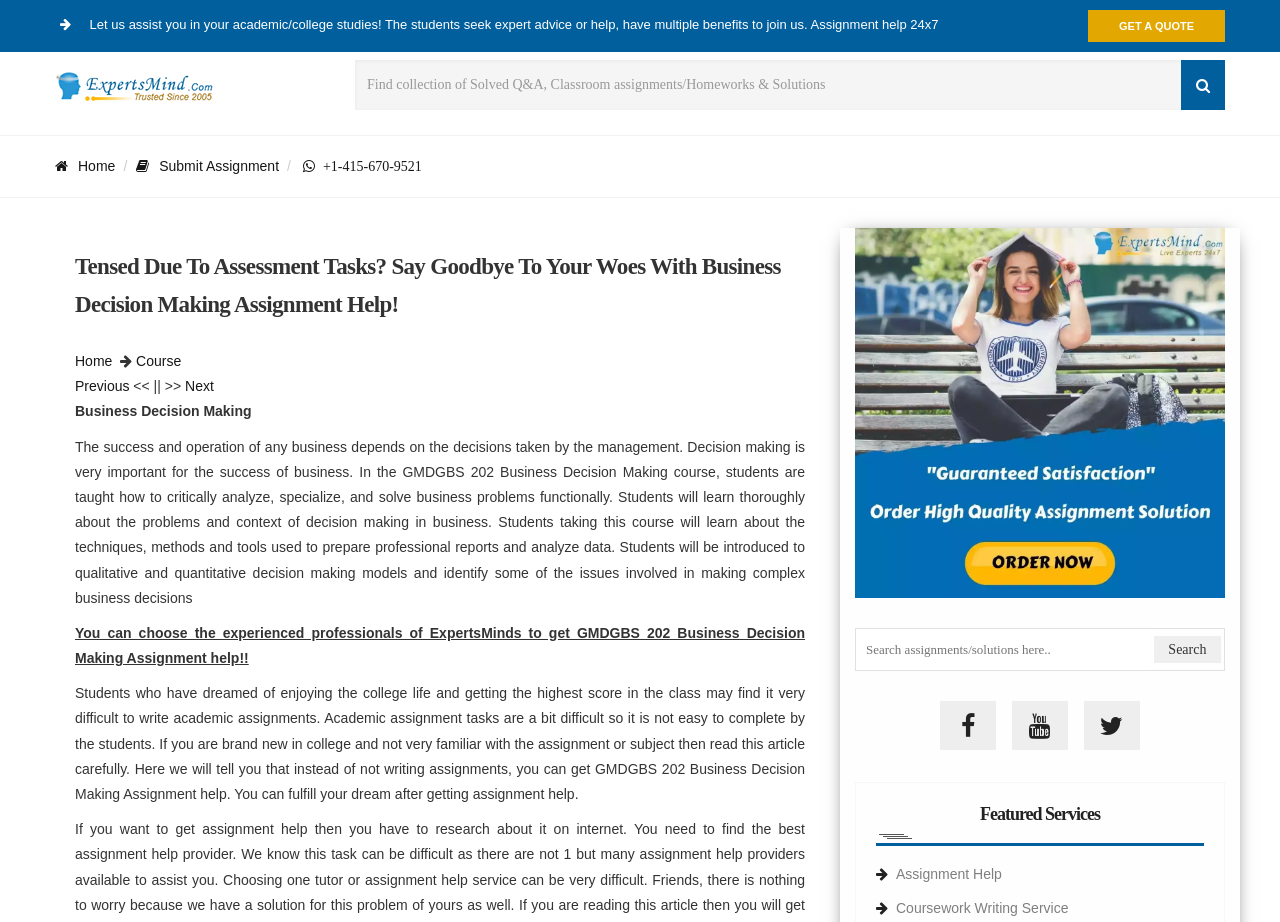Identify and provide the bounding box for the element described by: "name="SideUserControl1$searchblog" placeholder="Search assignments/solutions here.."".

[0.669, 0.682, 0.956, 0.727]